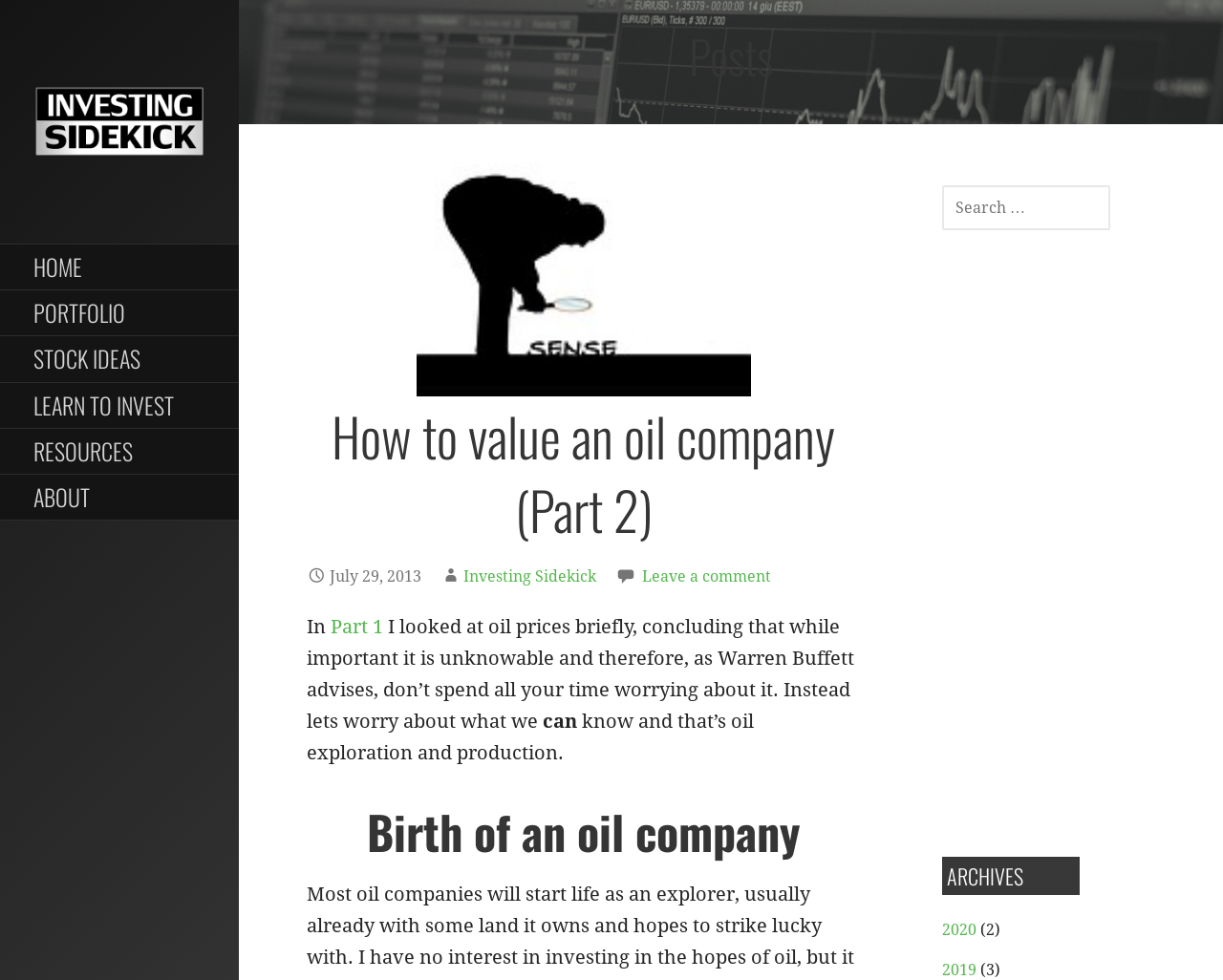Find the bounding box coordinates of the clickable element required to execute the following instruction: "Read the 'How to value an oil company (Part 2)' post". Provide the coordinates as four float numbers between 0 and 1, i.e., [left, top, right, bottom].

[0.251, 0.407, 0.703, 0.557]